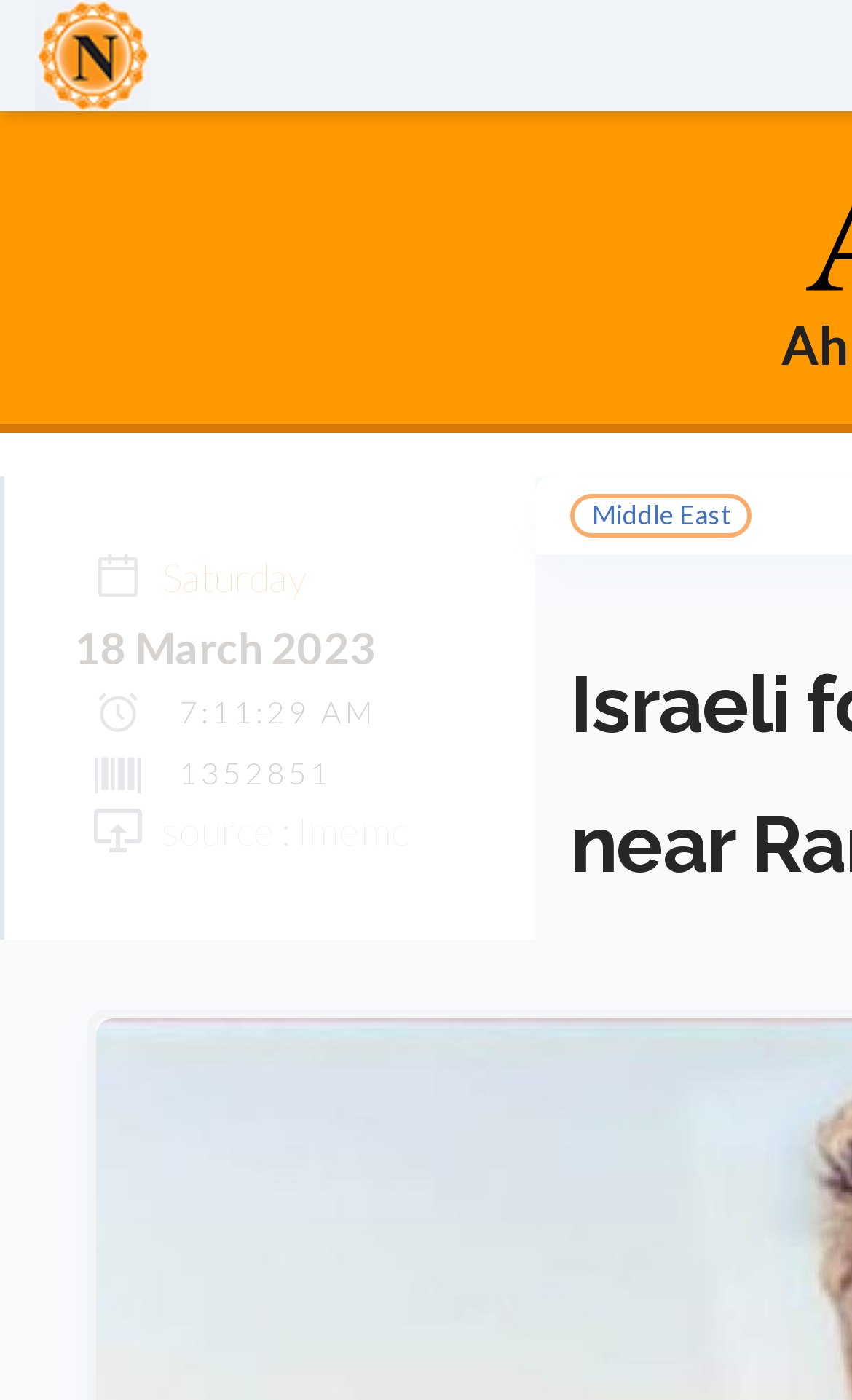Identify the bounding box coordinates for the UI element described as: "Middle East".

[0.669, 0.353, 0.882, 0.384]